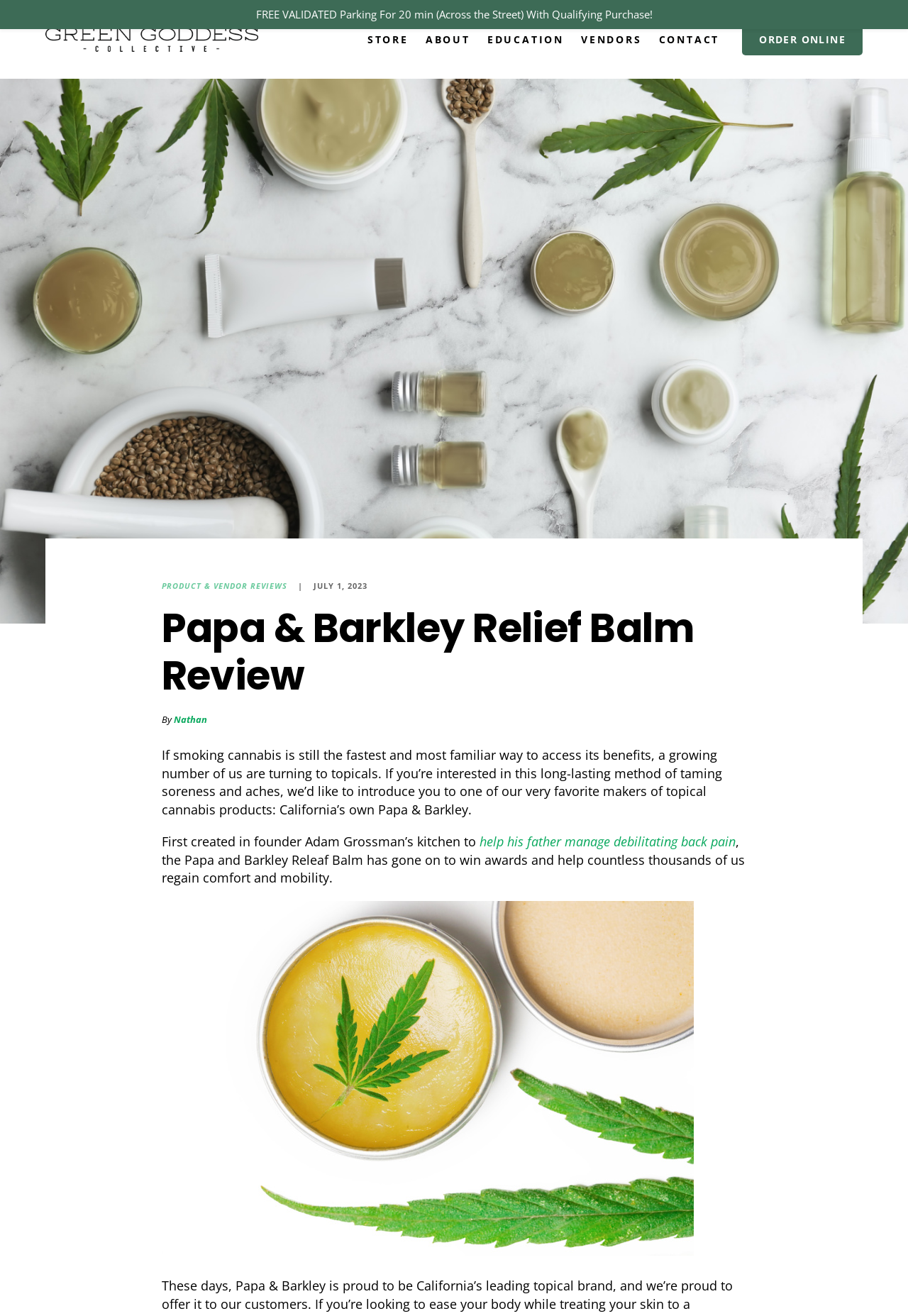What is the name of the cannabis topicals brand?
Using the information presented in the image, please offer a detailed response to the question.

The webpage is about a review of Papa & Barkley Relief Balm, and the brand name is mentioned in the heading and the text.